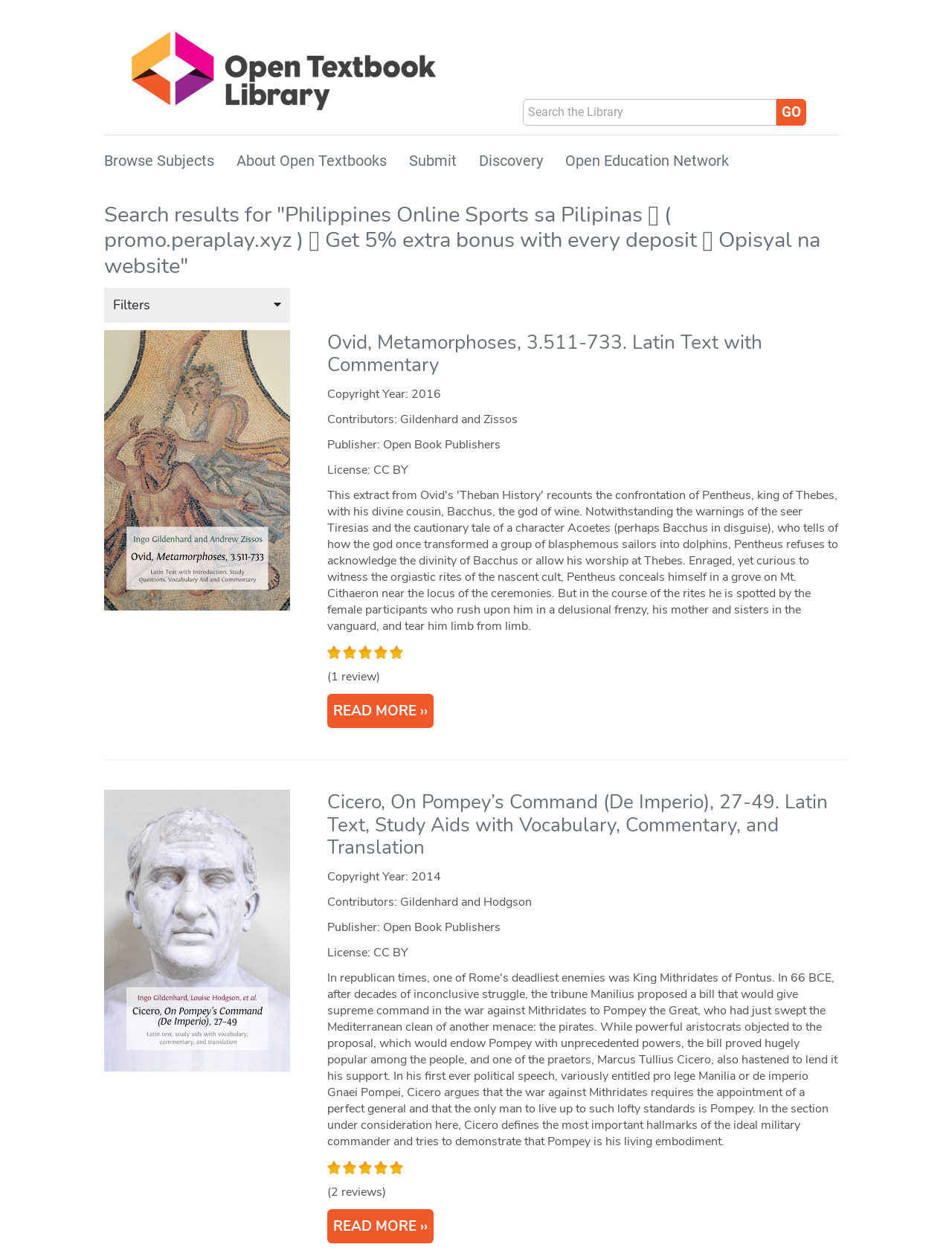Identify the bounding box of the HTML element described as: "parent_node: Property and Conveyancing aria-label="fas|house"".

None